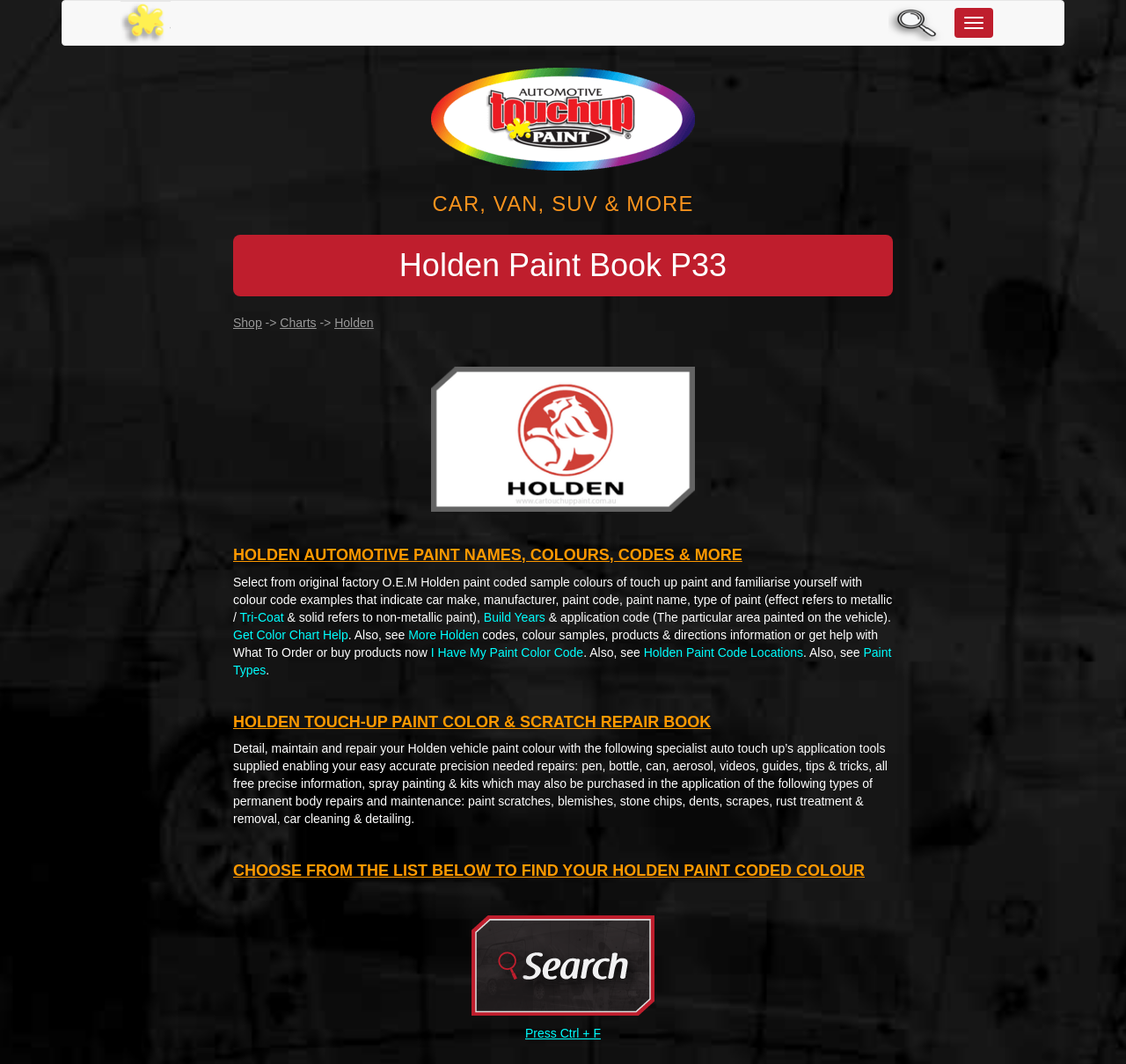Given the content of the image, can you provide a detailed answer to the question?
What is the purpose of the 'Get Color Chart Help' link?

The 'Get Color Chart Help' link is likely intended to provide users with assistance or guidance on how to use or understand color charts related to Holden paint codes and automotive paint repair.